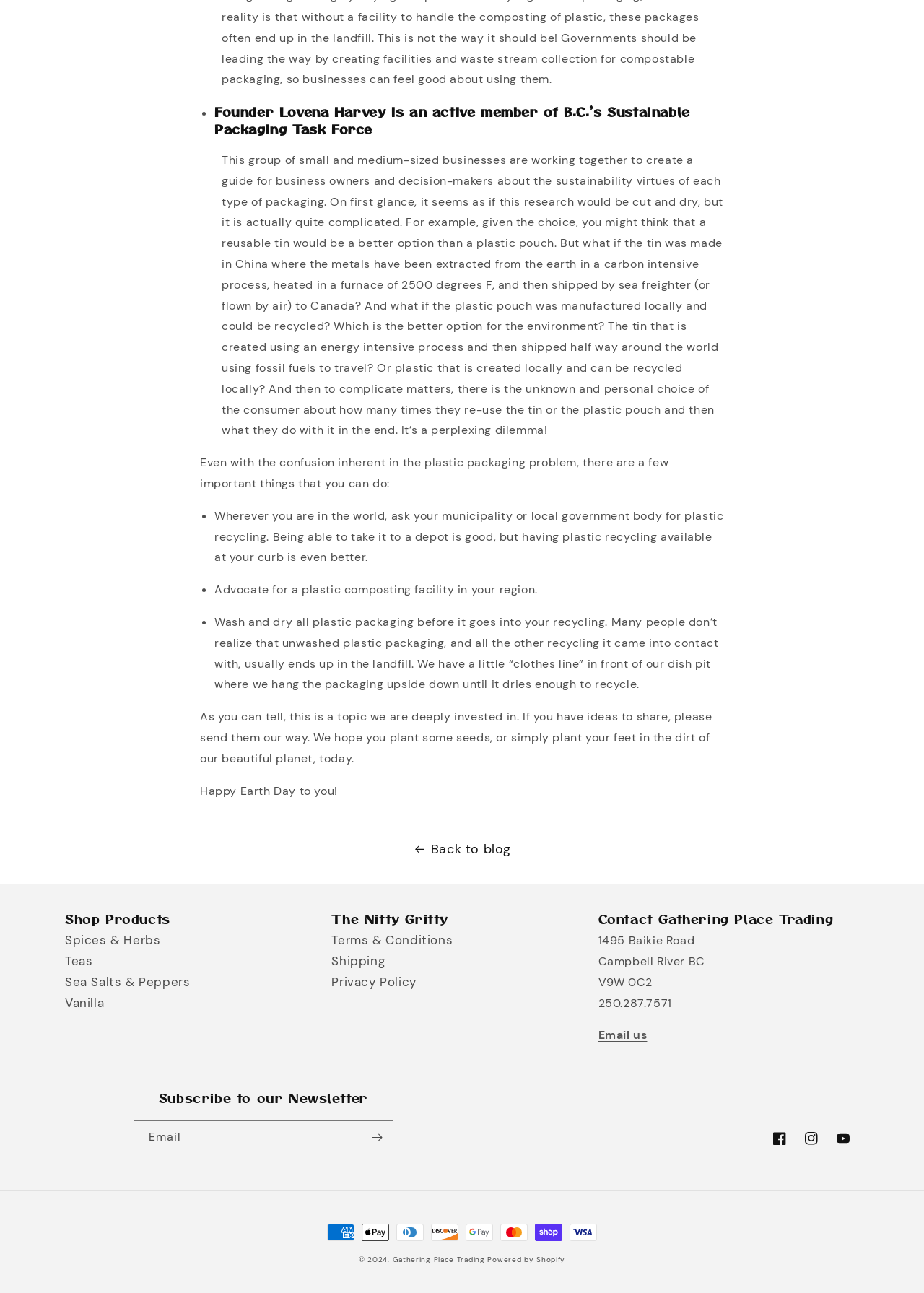Identify the bounding box coordinates of the clickable region to carry out the given instruction: "Subscribe to the newsletter".

[0.391, 0.867, 0.425, 0.893]